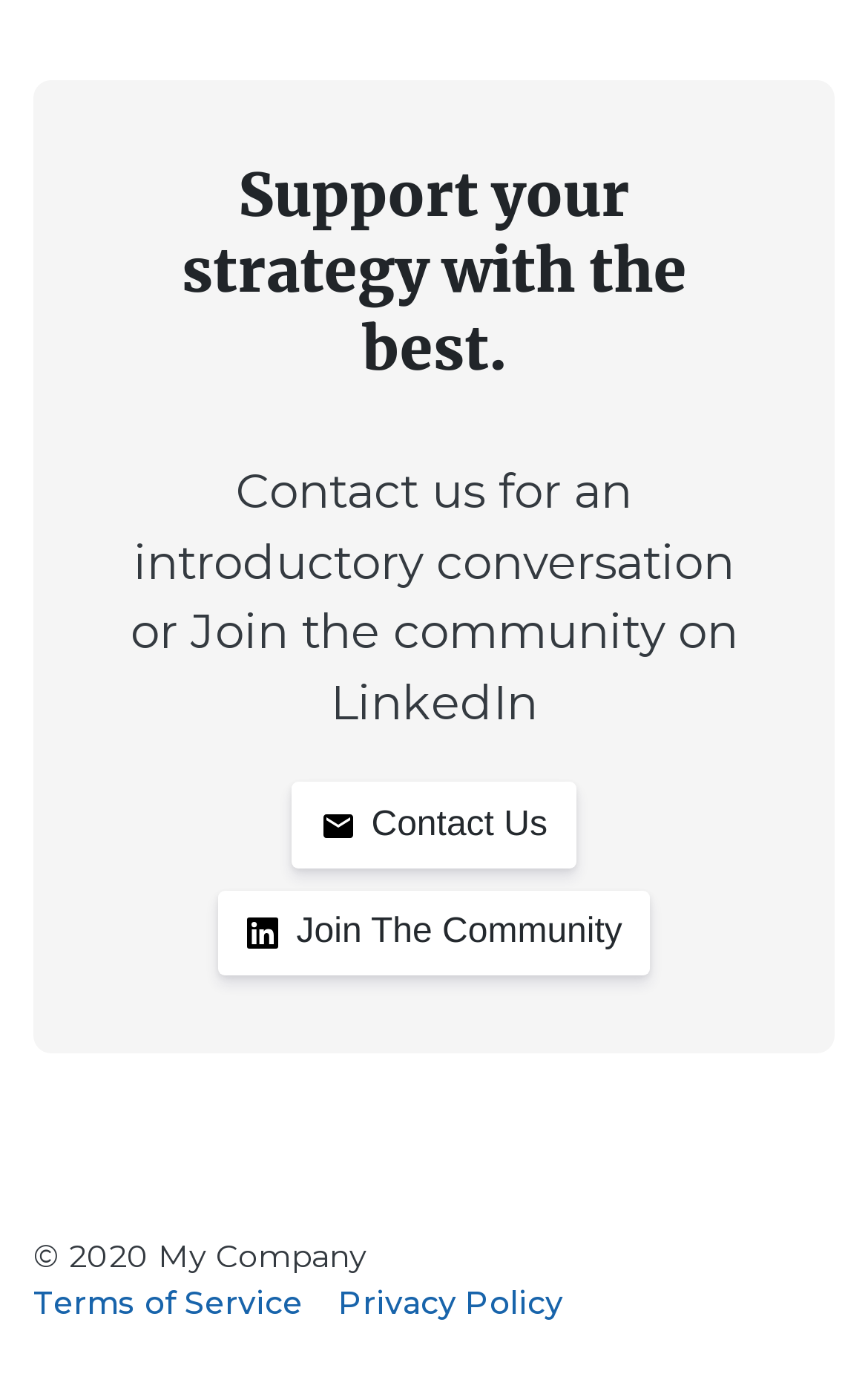Using the given element description, provide the bounding box coordinates (top-left x, top-left y, bottom-right x, bottom-right y) for the corresponding UI element in the screenshot: Join The Community

[0.25, 0.648, 0.75, 0.71]